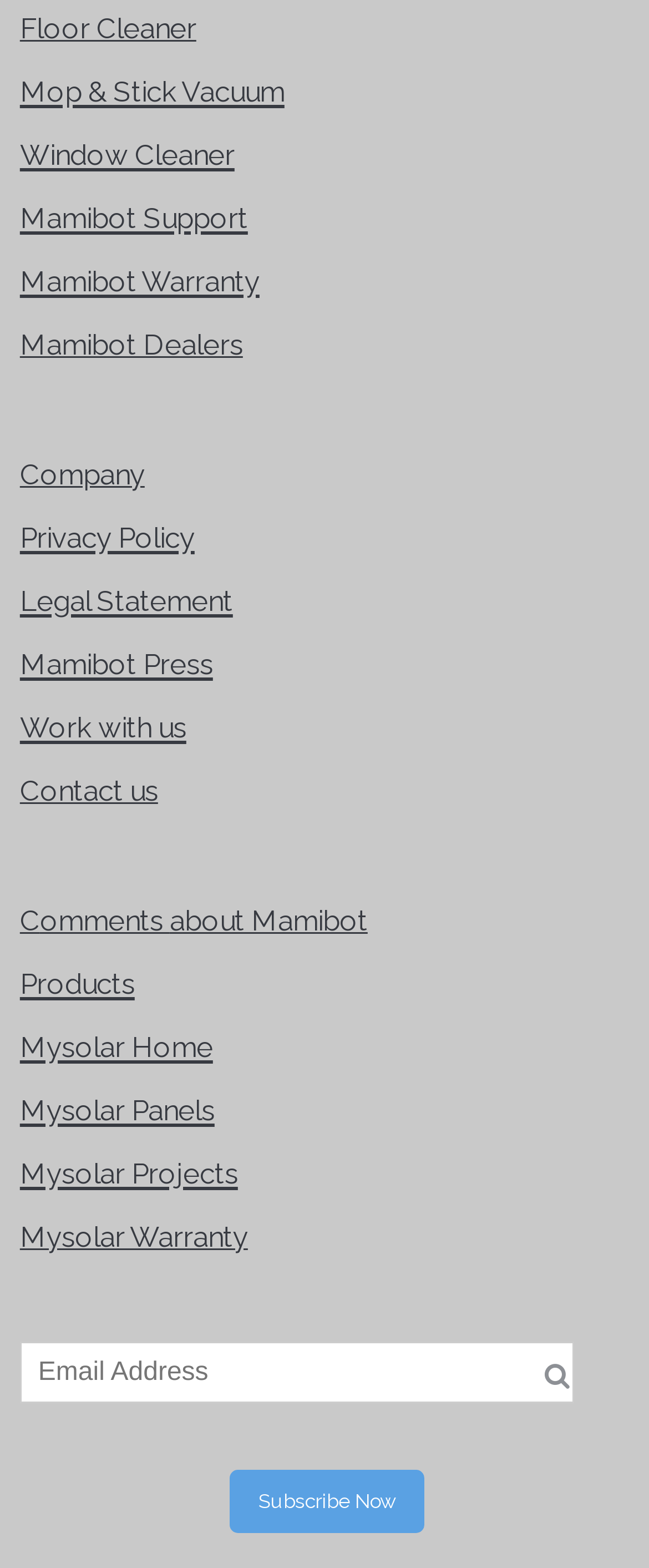Identify the bounding box coordinates of the clickable region to carry out the given instruction: "View Mamibot Support".

[0.031, 0.128, 0.382, 0.15]